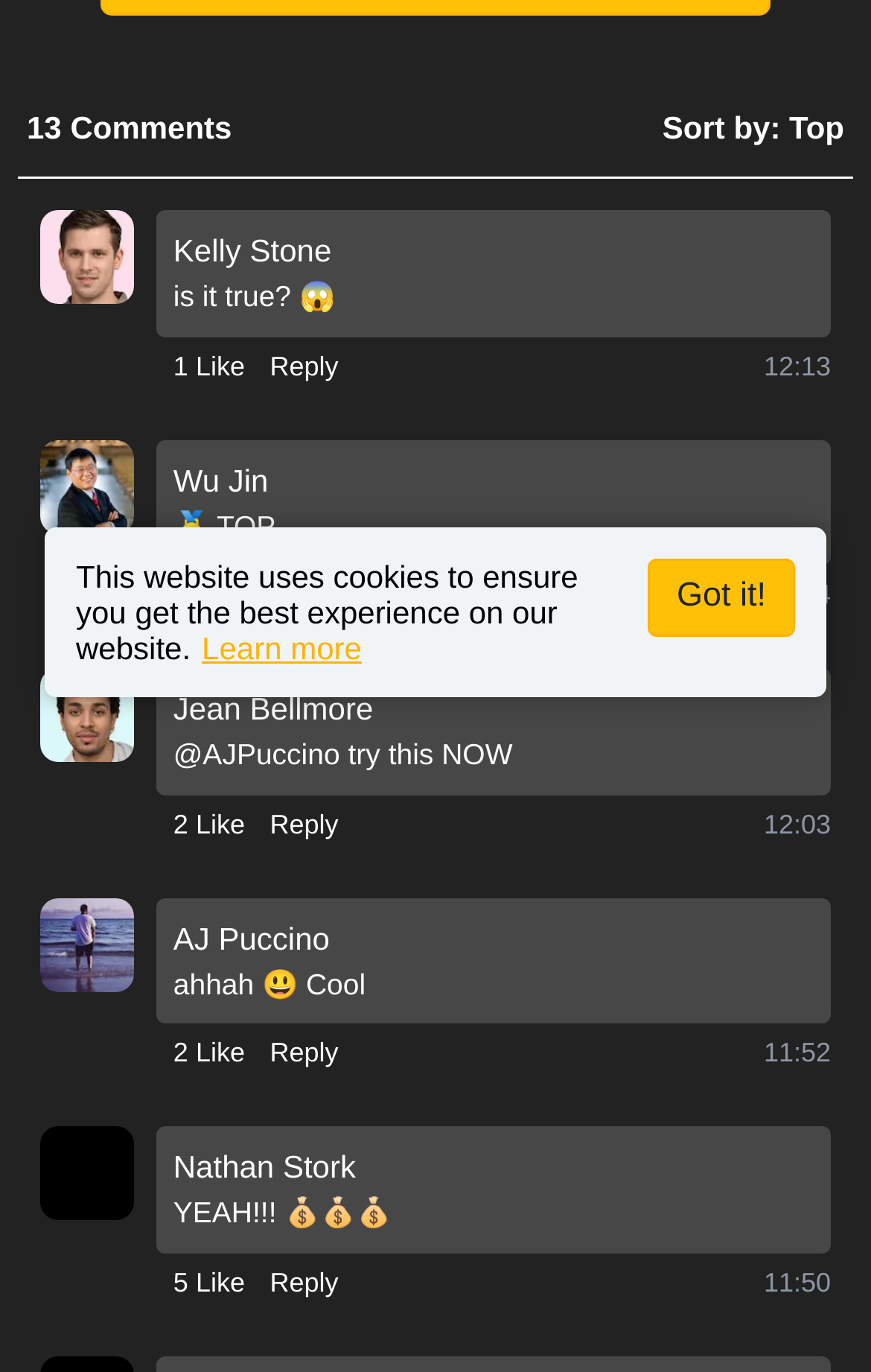Determine the bounding box for the described UI element: "2 Like".

[0.199, 0.586, 0.281, 0.615]